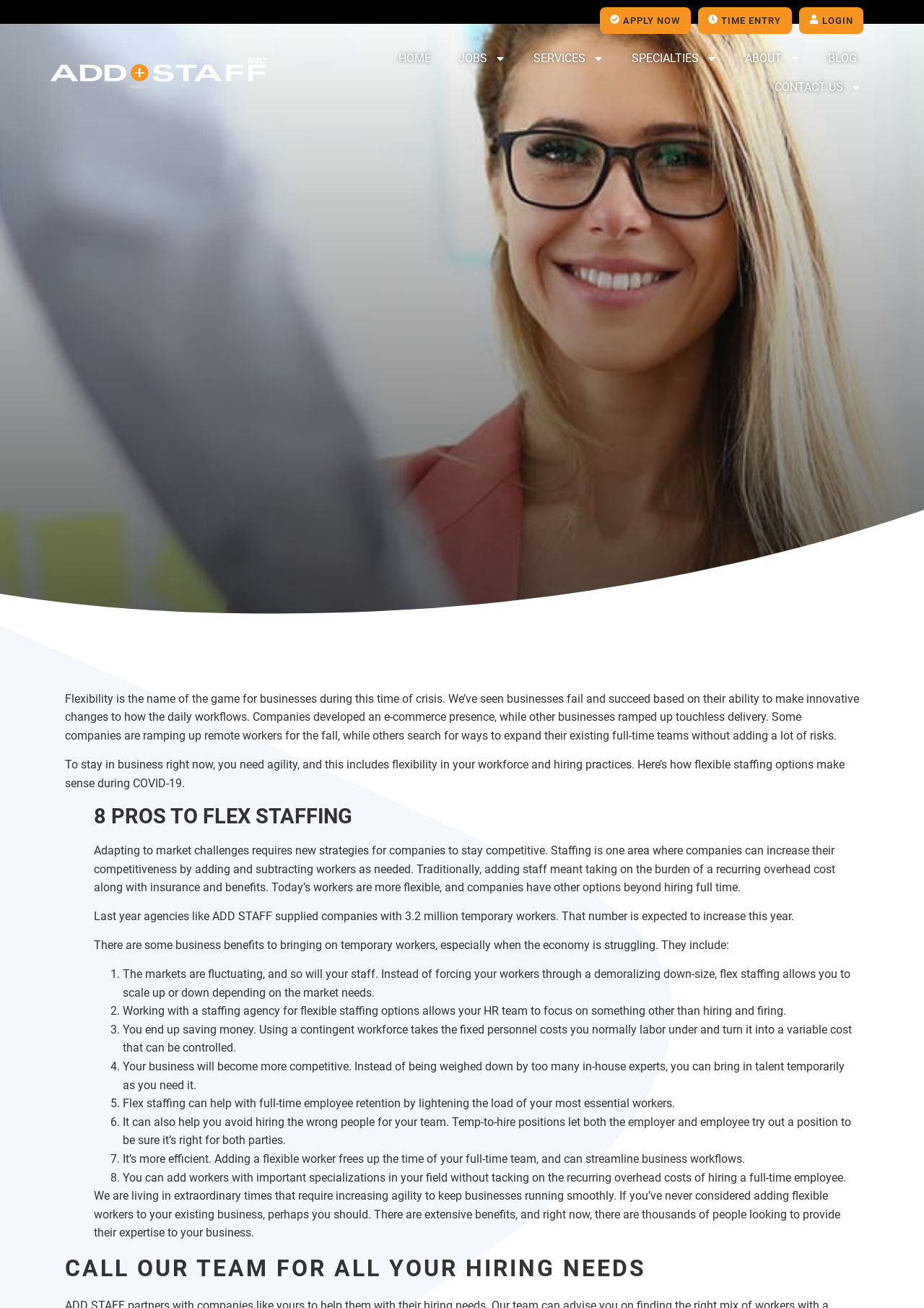Determine the bounding box coordinates of the clickable region to execute the instruction: "Click APPLY NOW". The coordinates should be four float numbers between 0 and 1, denoted as [left, top, right, bottom].

[0.649, 0.006, 0.747, 0.026]